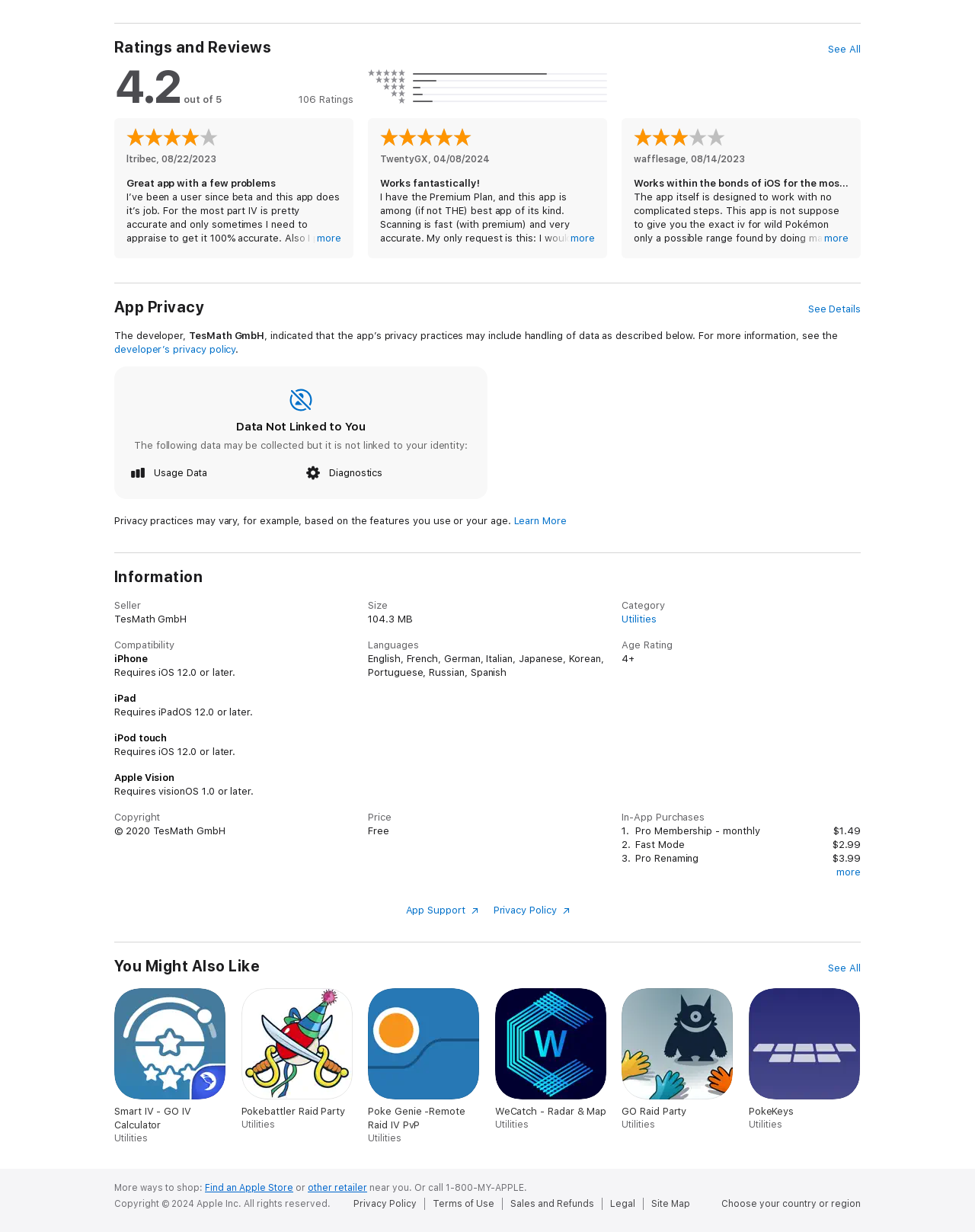What category does Calcy IV belong to?
Please look at the screenshot and answer using one word or phrase.

Utilities